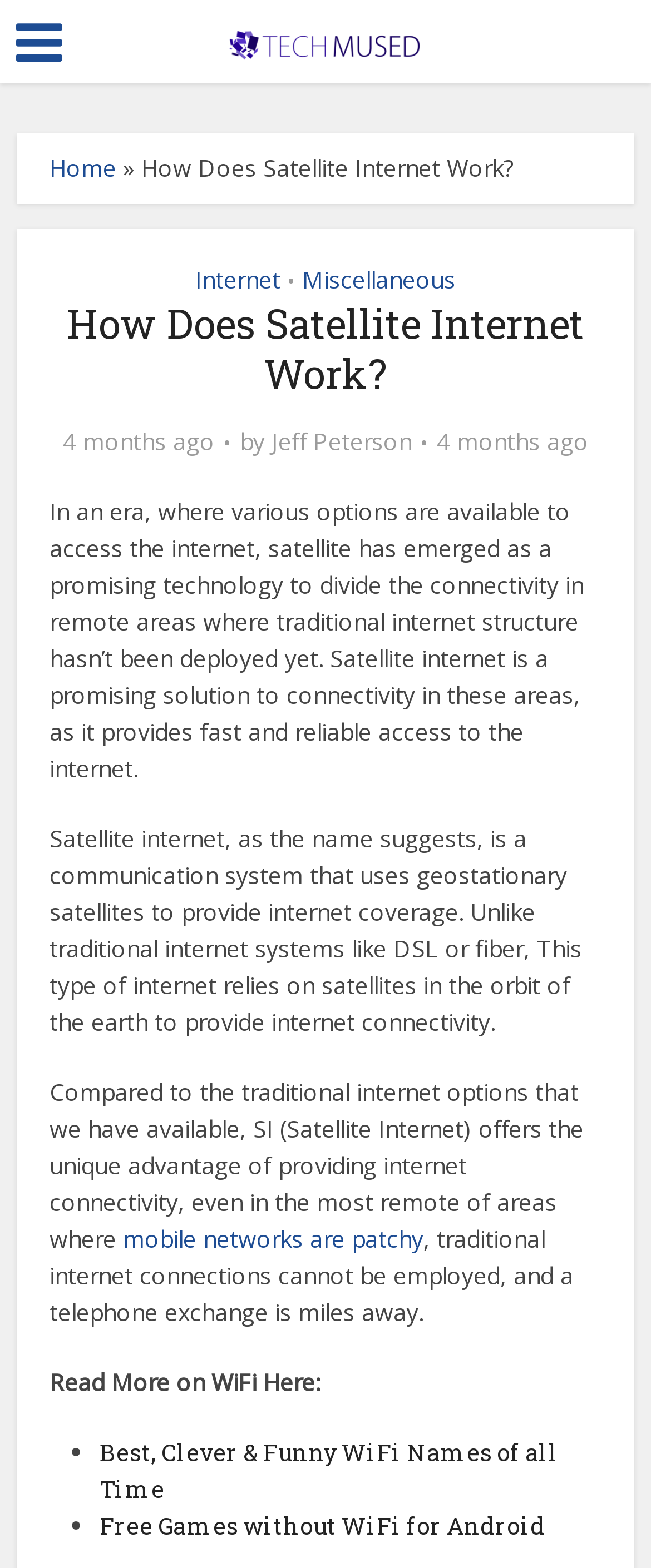Find the bounding box of the UI element described as: "Miscellaneous". The bounding box coordinates should be given as four float values between 0 and 1, i.e., [left, top, right, bottom].

[0.464, 0.168, 0.7, 0.188]